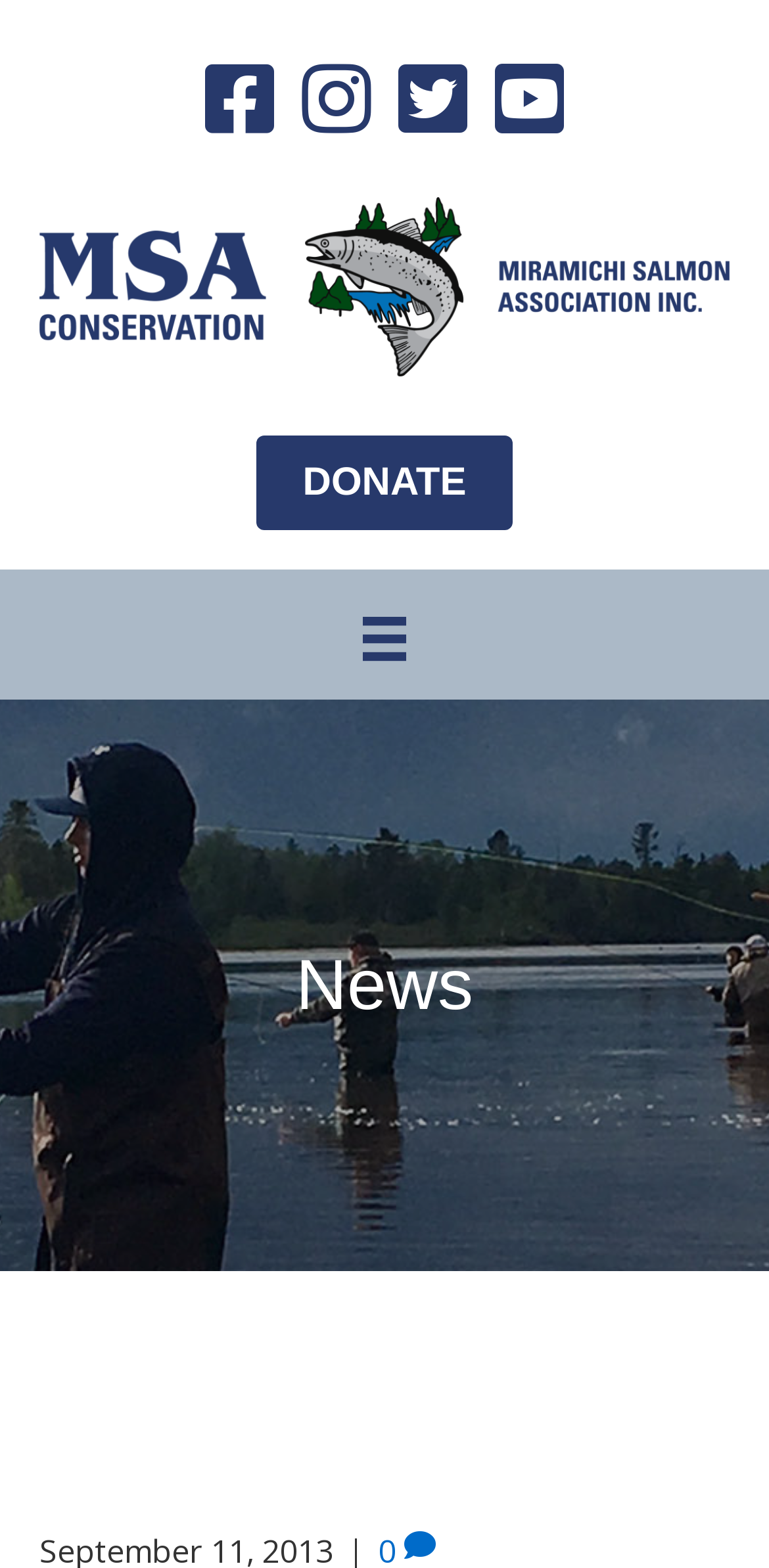Find the bounding box coordinates for the UI element whose description is: "aria-label="Menu"". The coordinates should be four float numbers between 0 and 1, in the format [left, top, right, bottom].

[0.435, 0.376, 0.565, 0.439]